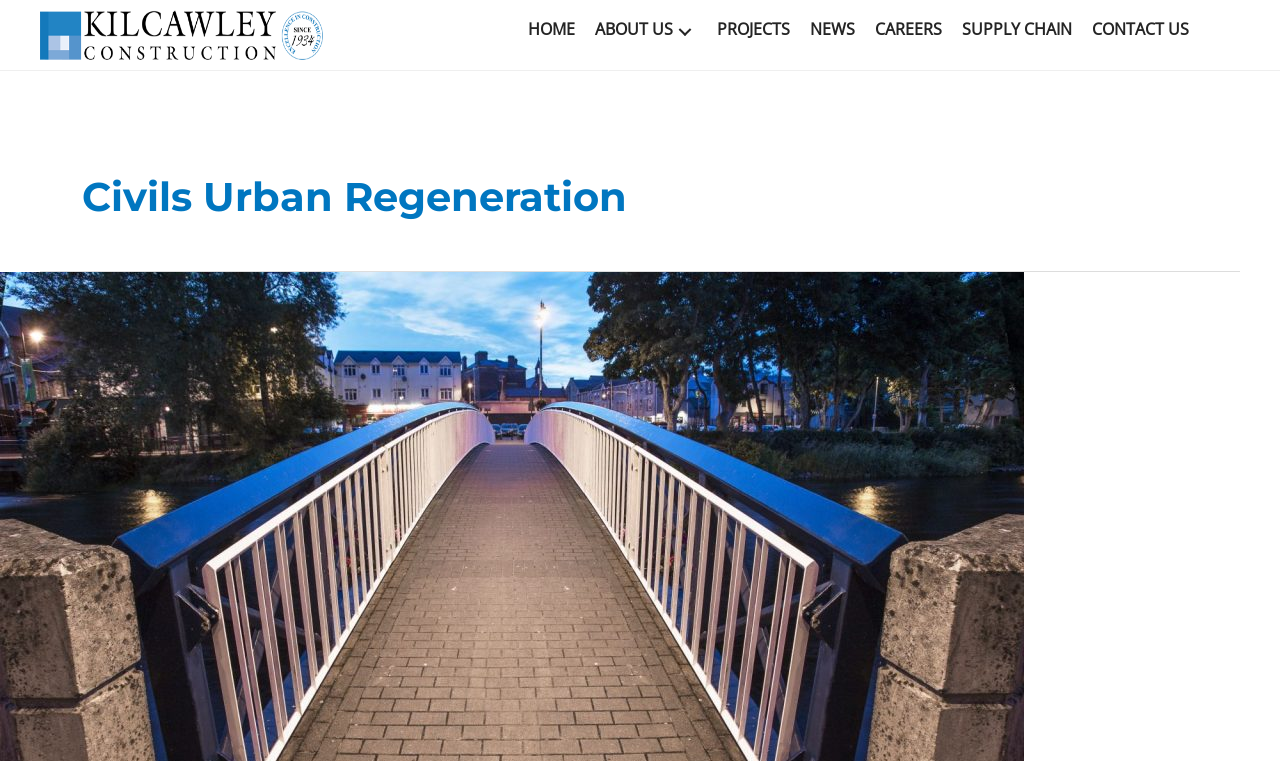Using floating point numbers between 0 and 1, provide the bounding box coordinates in the format (top-left x, top-left y, bottom-right x, bottom-right y). Locate the UI element described here: Careers

[0.68, 0.02, 0.744, 0.065]